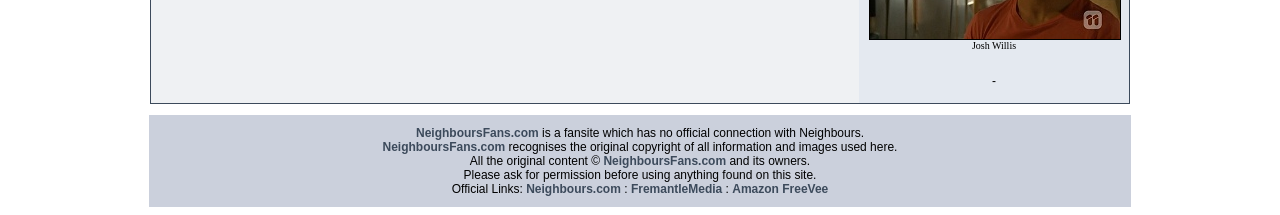What is the name of the fansite?
Using the image, respond with a single word or phrase.

NeighboursFans.com